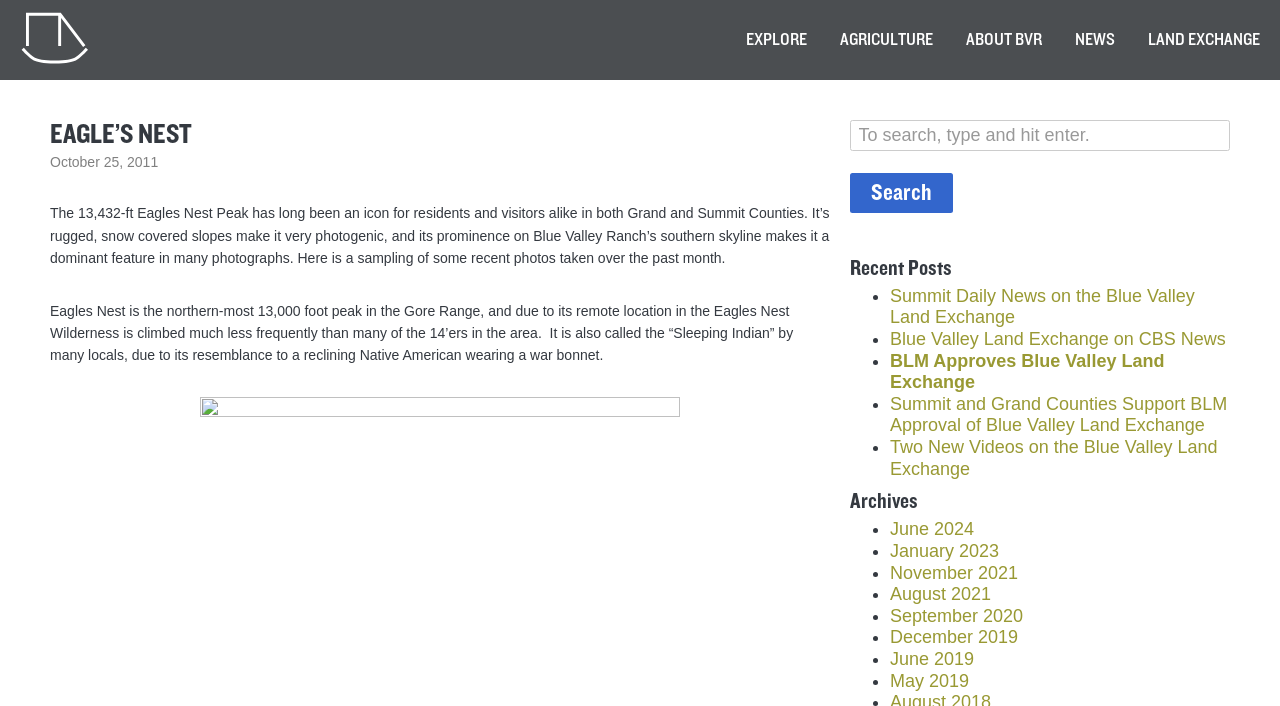Identify the bounding box coordinates of the clickable region required to complete the instruction: "Check the recent posts". The coordinates should be given as four float numbers within the range of 0 and 1, i.e., [left, top, right, bottom].

[0.664, 0.364, 0.961, 0.398]